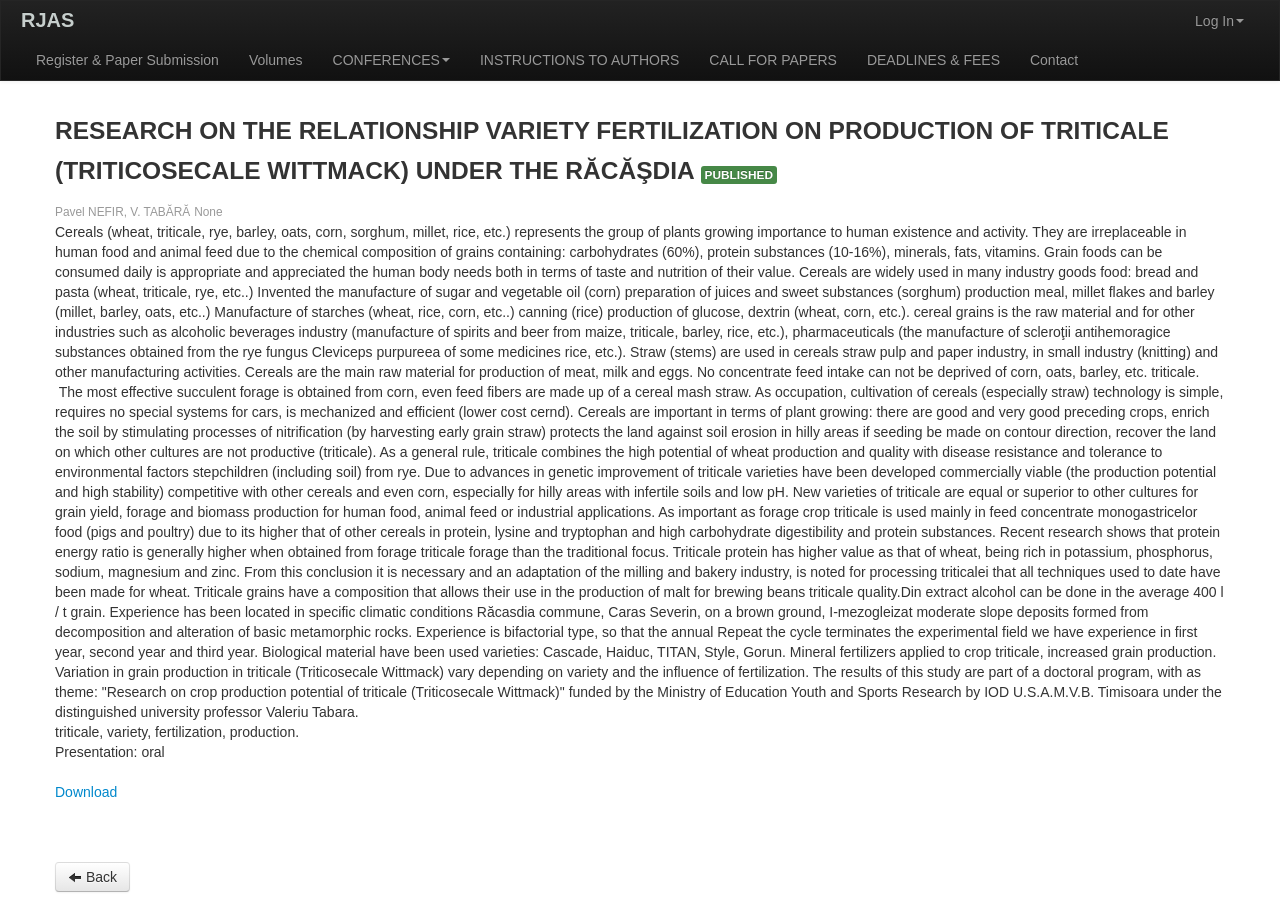What is the research topic of the article?
Use the image to answer the question with a single word or phrase.

Triticale production